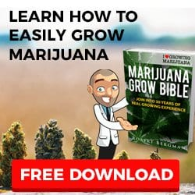Please answer the following question using a single word or phrase: 
What is being offered for free in the image?

Download